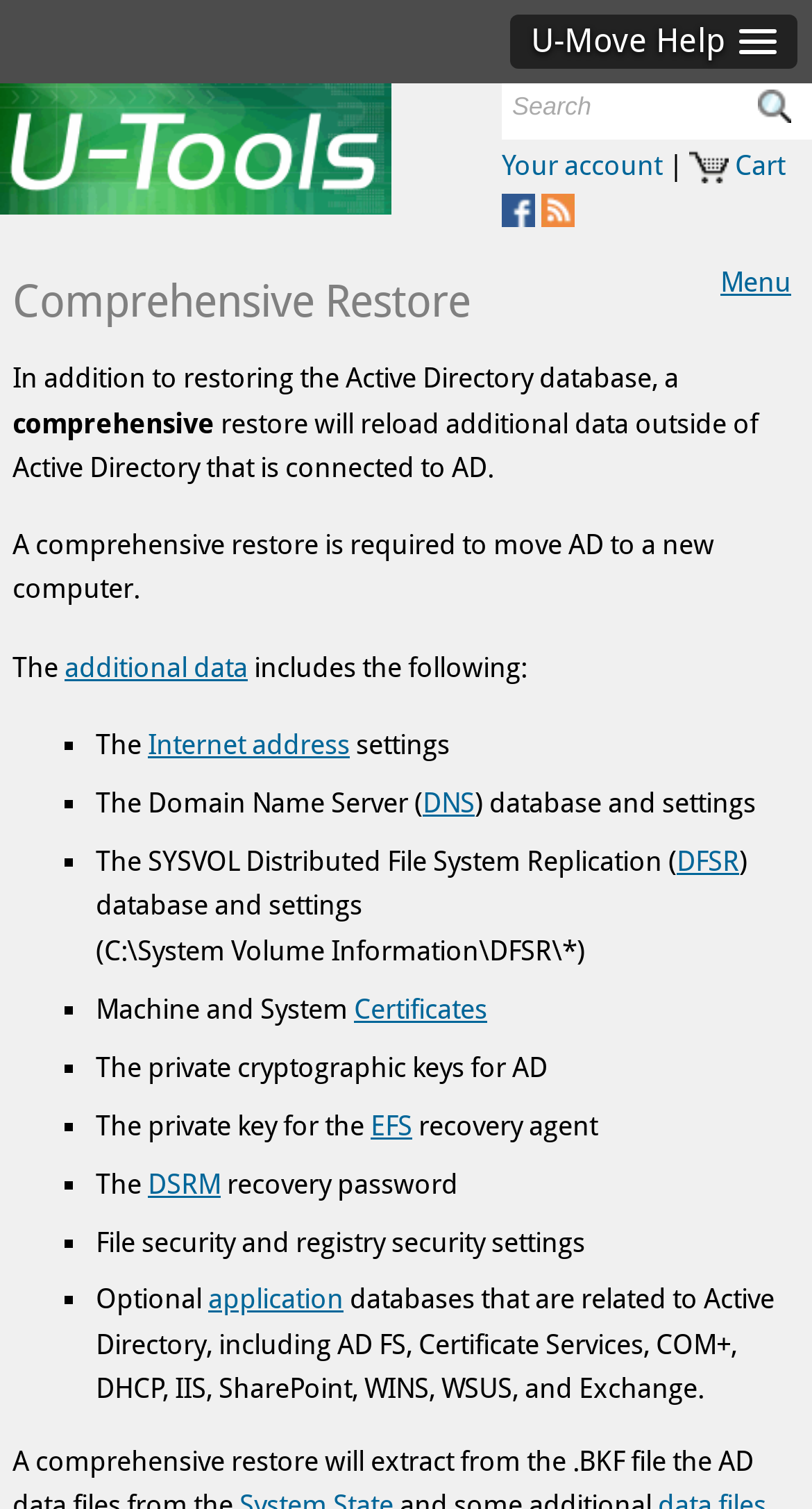Specify the bounding box coordinates of the element's area that should be clicked to execute the given instruction: "Follow Facebook link". The coordinates should be four float numbers between 0 and 1, i.e., [left, top, right, bottom].

[0.618, 0.13, 0.659, 0.151]